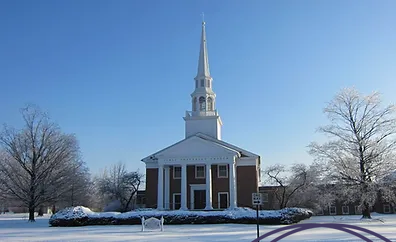What is covering the surrounding area?
By examining the image, provide a one-word or phrase answer.

Fresh snow